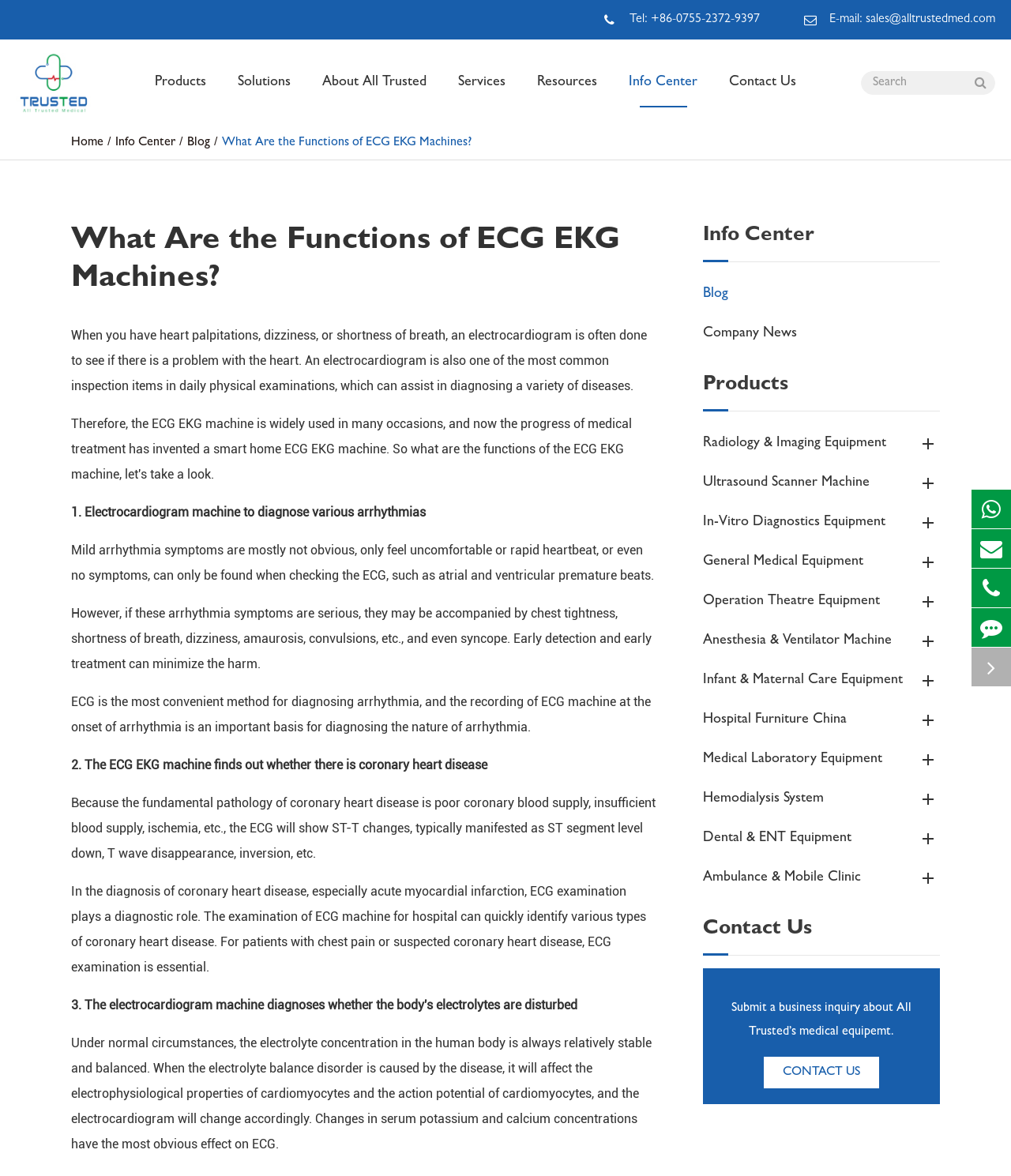Can you specify the bounding box coordinates of the area that needs to be clicked to fulfill the following instruction: "Learn about ECG EKG machines"?

[0.22, 0.116, 0.466, 0.127]